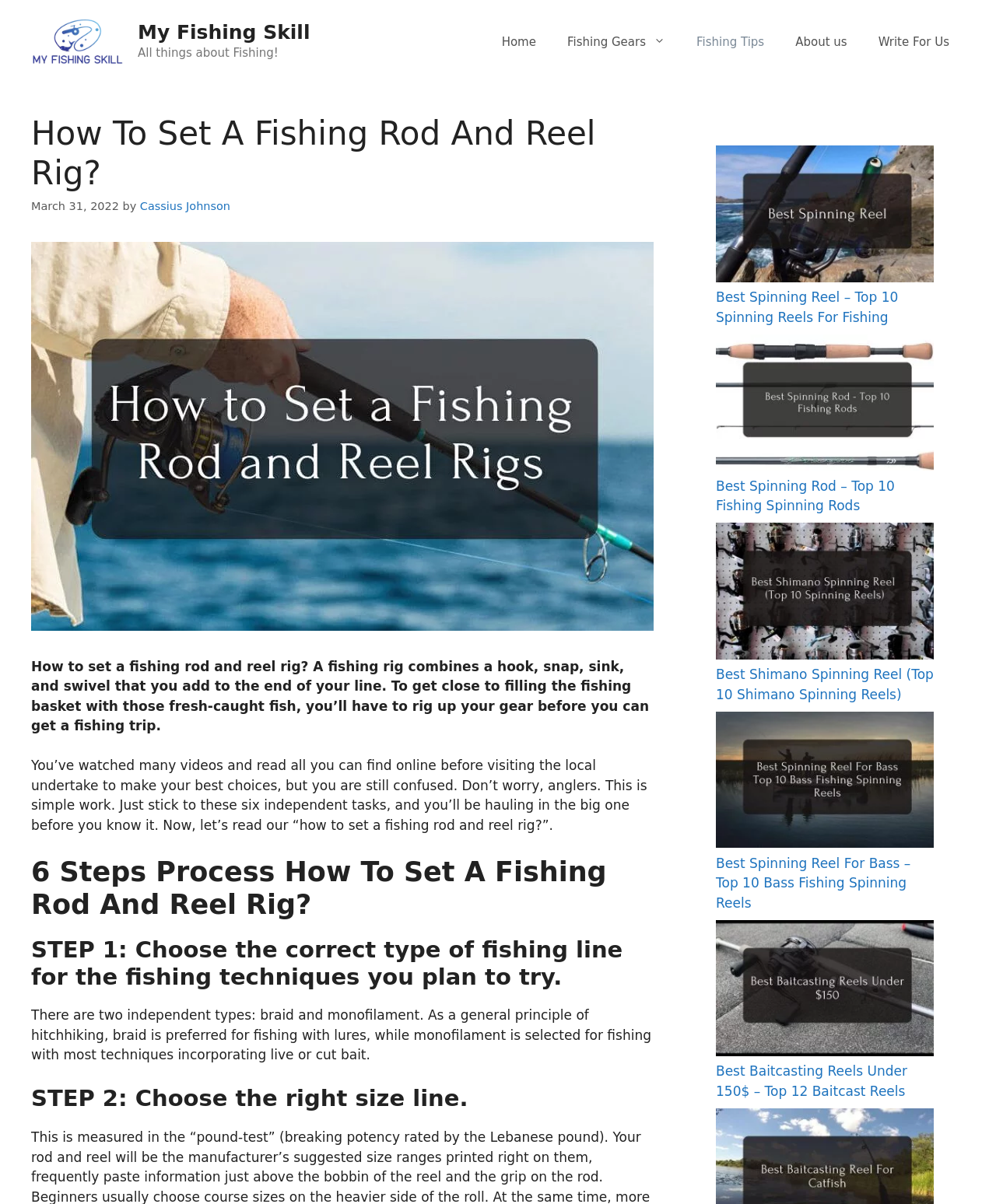Could you provide the bounding box coordinates for the portion of the screen to click to complete this instruction: "Call Toronto office"?

None